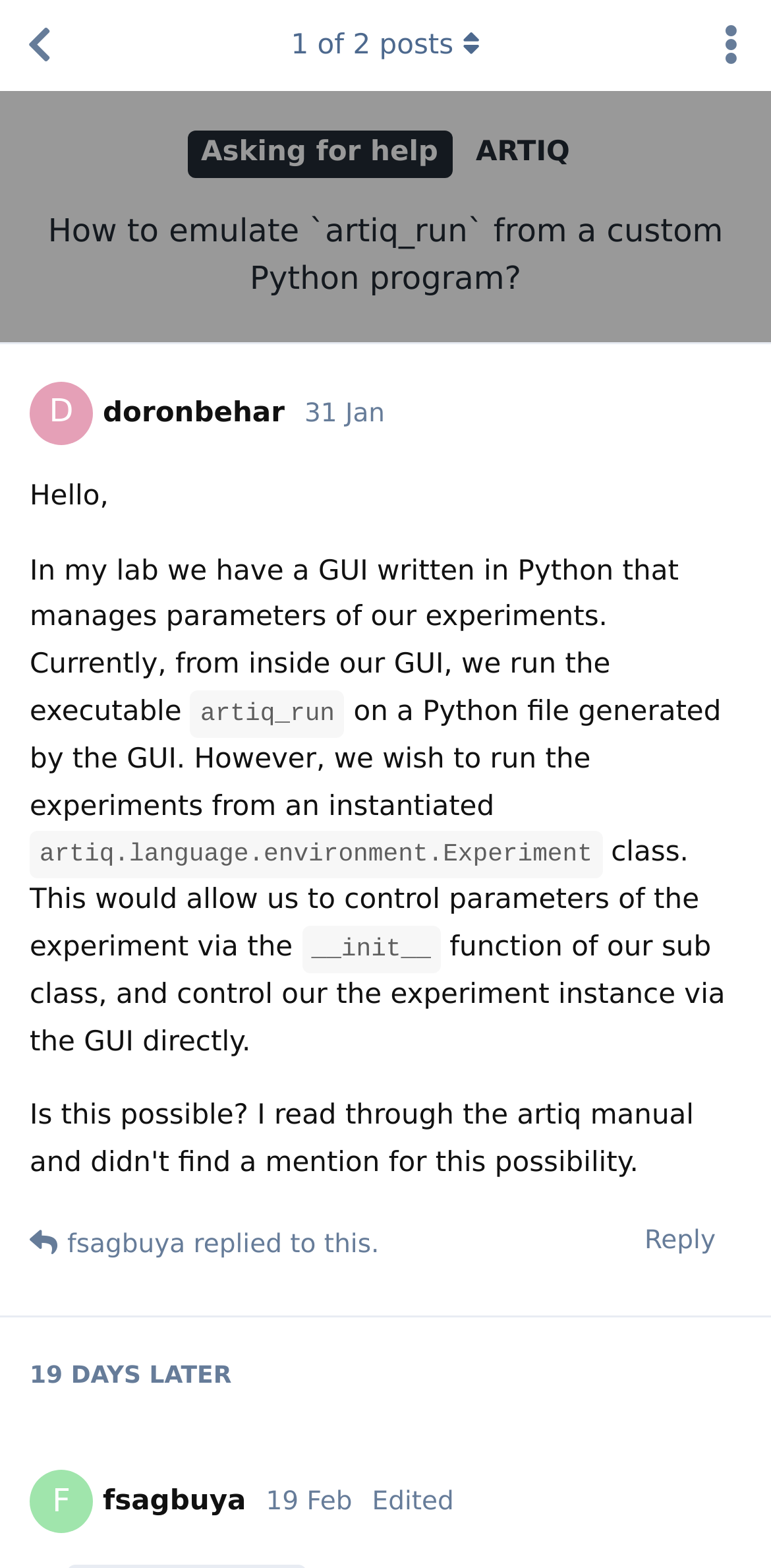Determine the bounding box coordinates for the HTML element described here: "aria-label="Toggle discussion actions dropdown menu"".

[0.897, 0.0, 1.0, 0.058]